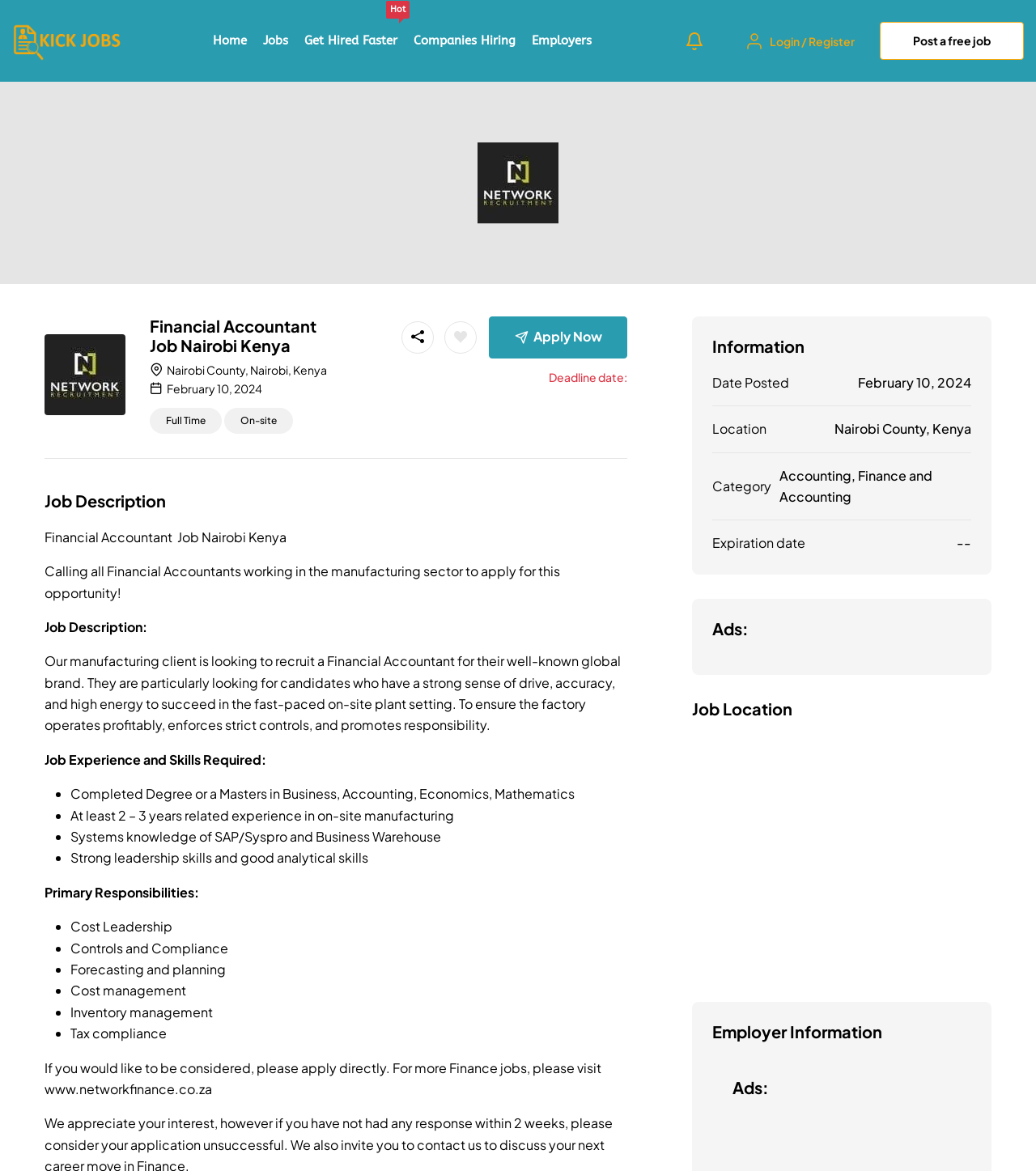Offer a meticulous description of the webpage's structure and content.

This webpage is a job posting for a Financial Accountant position in Nairobi, Kenya. At the top of the page, there is a header section with a logo and several links, including "Home", "Jobs", "Get Hired Faster Hot", "Companies Hiring", and "Employers". On the right side of the header, there is a login/register button and a link to post a free job.

Below the header, there is a main section with a heading that displays the job title and location. The job details are organized into several sections, including job description, job experience and skills required, primary responsibilities, and information.

In the job description section, there is a brief summary of the job and the company. The job experience and skills required section lists several bullet points, including a completed degree in a relevant field, at least 2-3 years of experience in on-site manufacturing, and systems knowledge of SAP/Syspro and Business Warehouse.

The primary responsibilities section also lists several bullet points, including cost leadership, controls and compliance, forecasting and planning, cost management, inventory management, and tax compliance.

The information section displays the date posted, location, category, and expiration date of the job posting. There are also several links to related job categories and employer information.

Throughout the page, there are several buttons and links, including an "Apply Now" button and links to other job postings and employer information. At the bottom of the page, there are several headings, including "Ads:" and "Job Location", which suggest that there may be additional job postings or advertisements on the page.